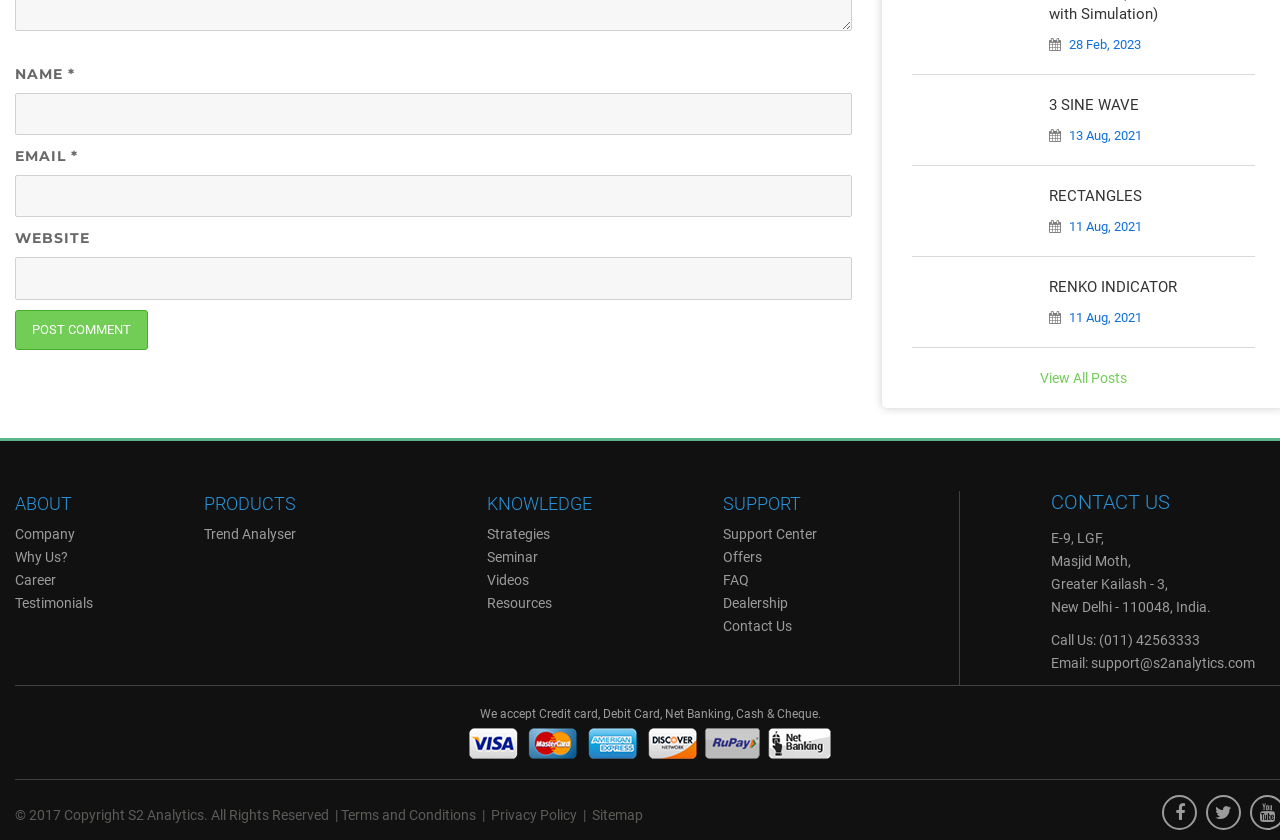Please identify the bounding box coordinates of the region to click in order to complete the task: "Click Post Comment". The coordinates must be four float numbers between 0 and 1, specified as [left, top, right, bottom].

[0.012, 0.369, 0.116, 0.417]